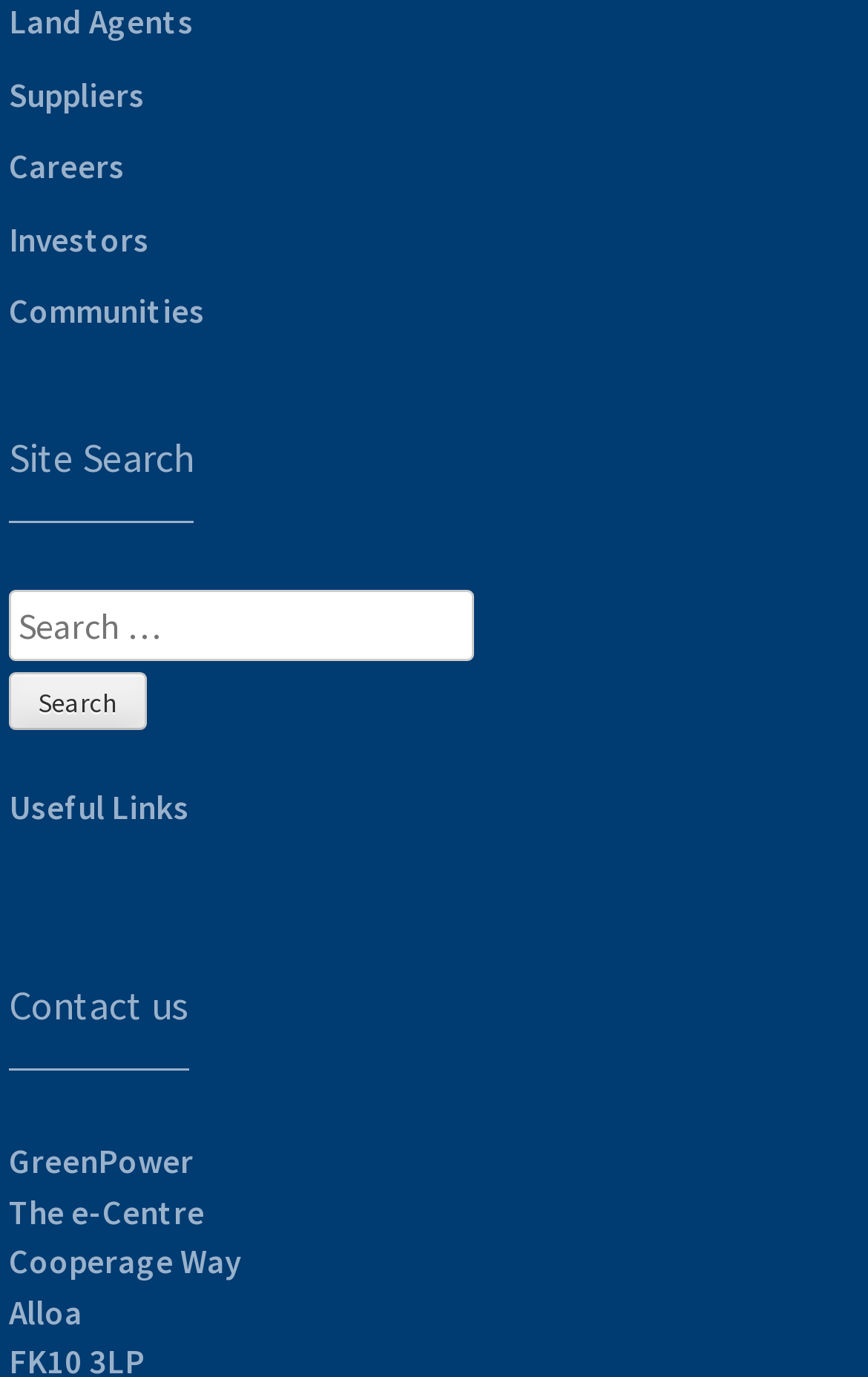Please determine the bounding box coordinates of the section I need to click to accomplish this instruction: "Search for something".

[0.01, 0.428, 0.546, 0.48]